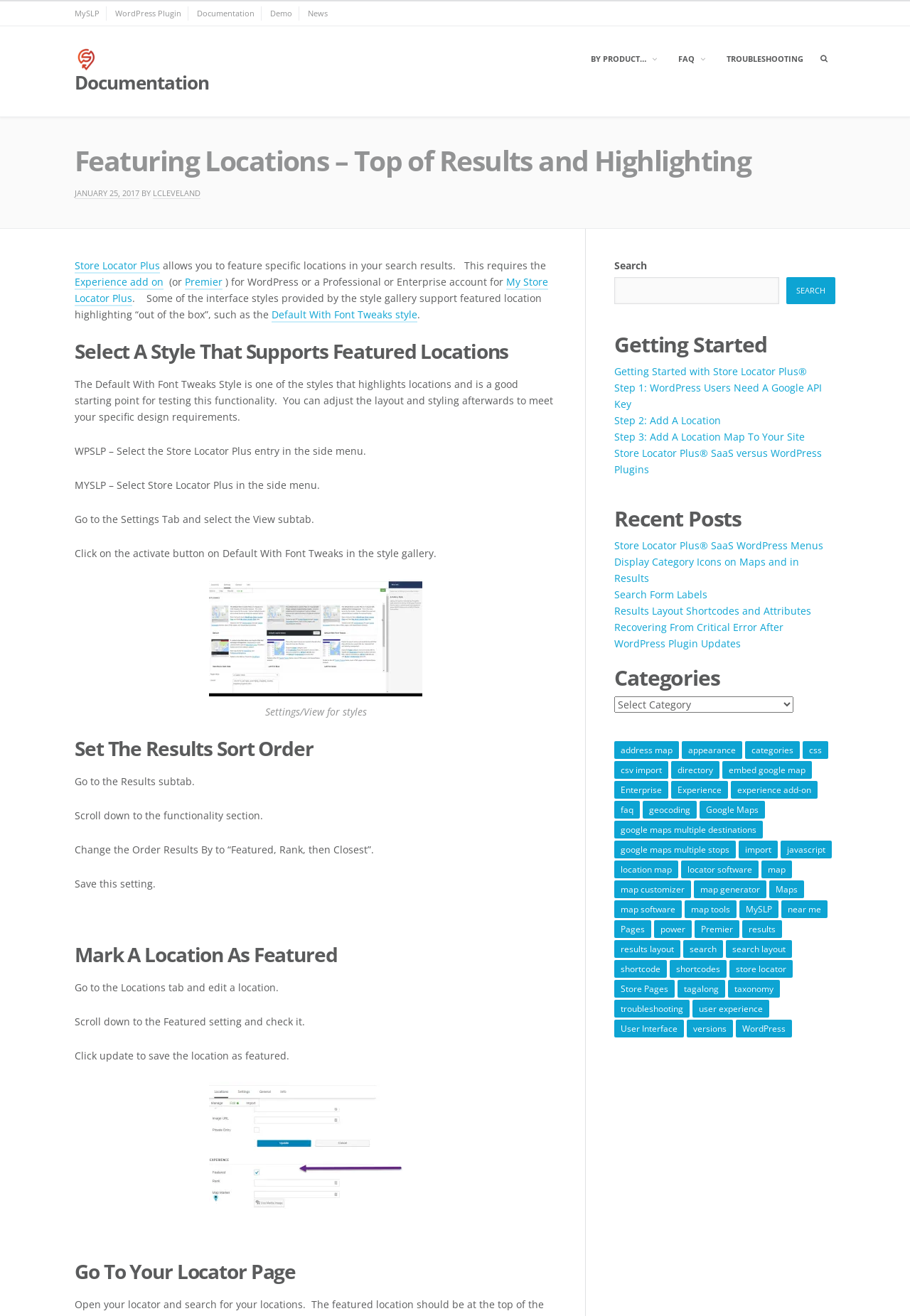Bounding box coordinates should be provided in the format (top-left x, top-left y, bottom-right x, bottom-right y) with all values between 0 and 1. Identify the bounding box for this UI element: Search Form Labels

[0.675, 0.446, 0.778, 0.457]